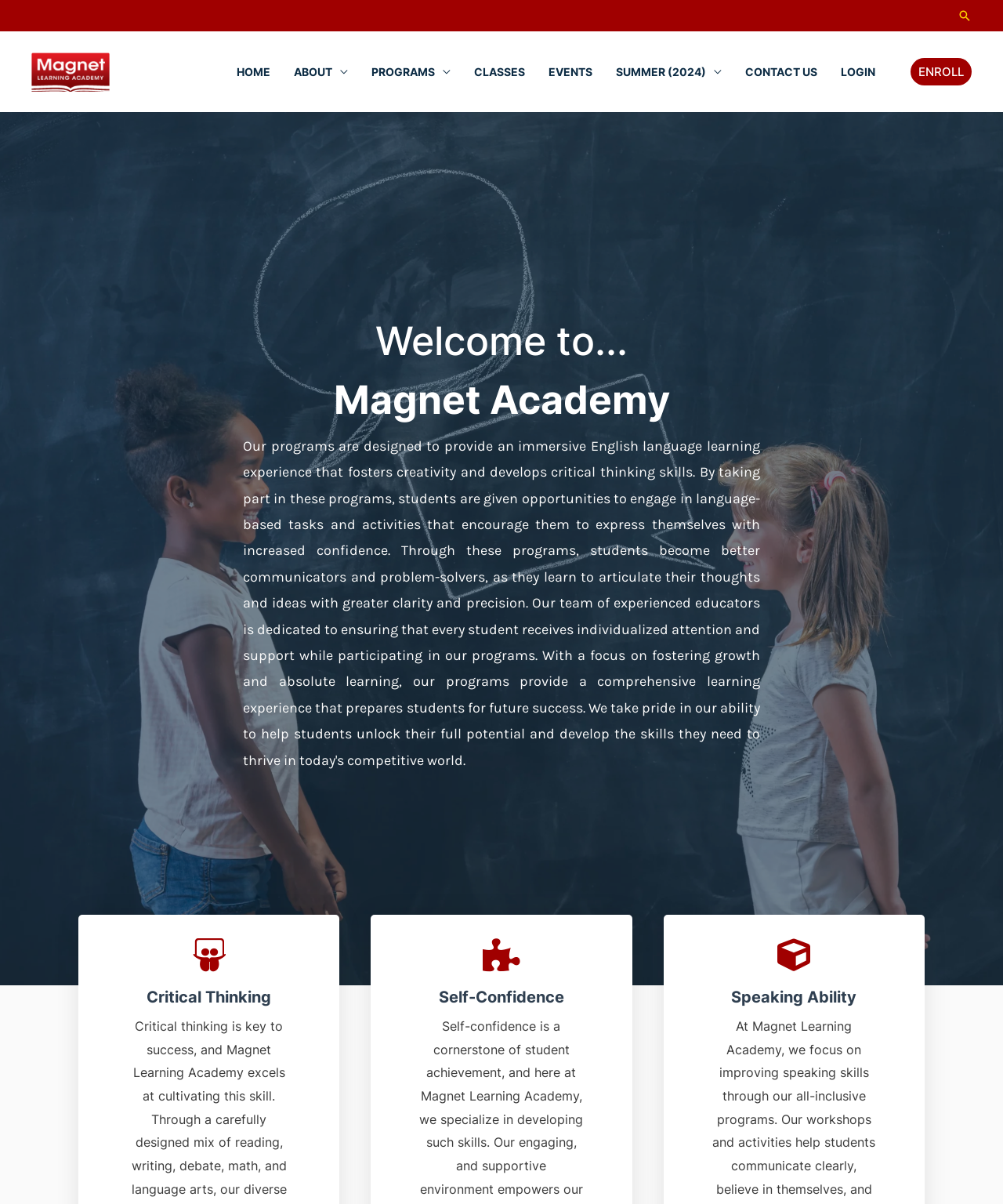Locate the bounding box coordinates of the clickable area to execute the instruction: "Go to the home page". Provide the coordinates as four float numbers between 0 and 1, represented as [left, top, right, bottom].

[0.224, 0.04, 0.281, 0.079]